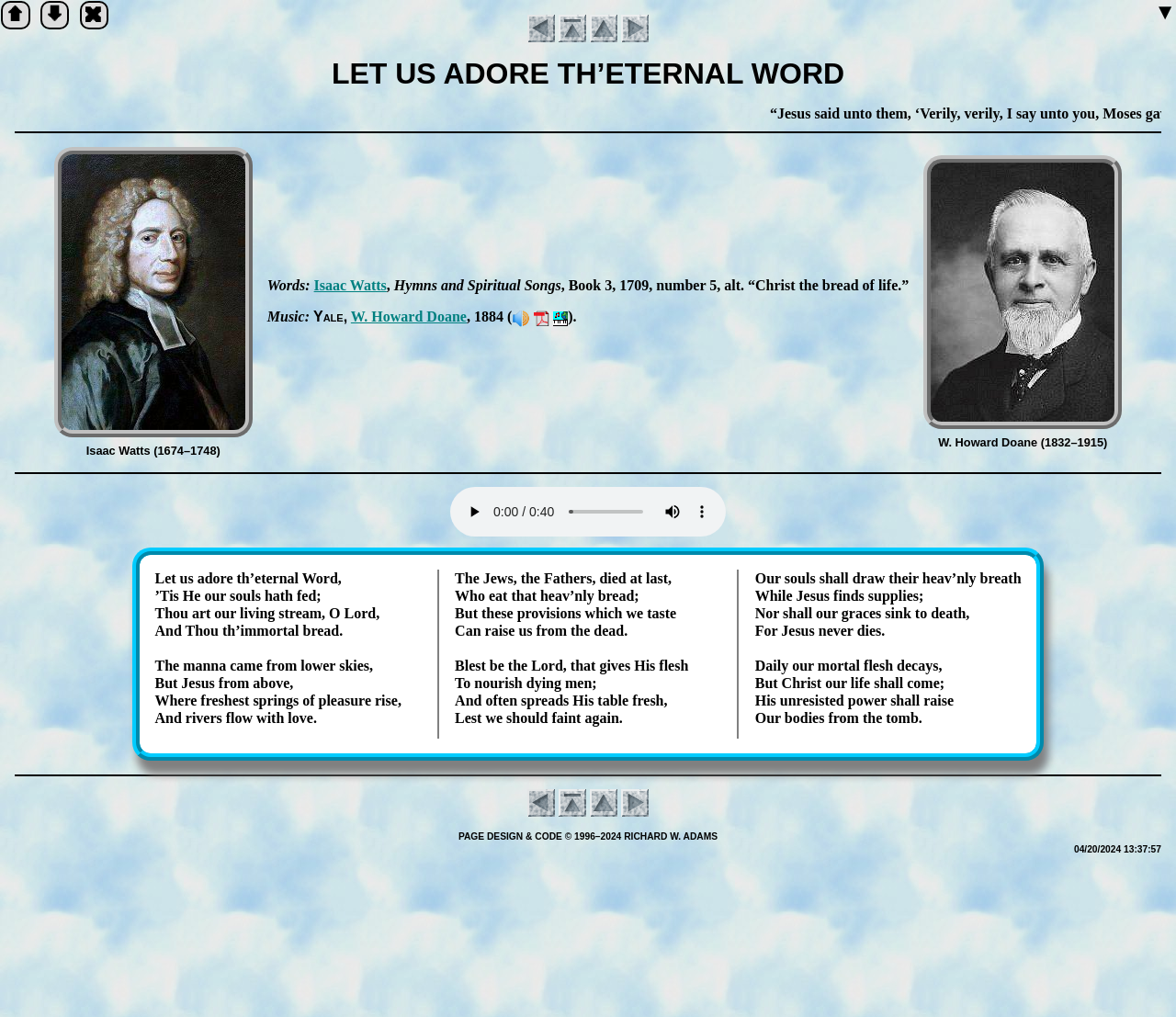Please provide a brief answer to the following inquiry using a single word or phrase:
Who composed the music?

Howard Doane